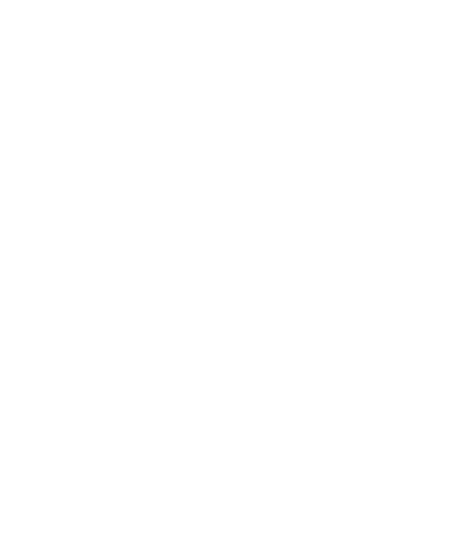Answer the question below with a single word or a brief phrase: 
What is the current discount on the product?

5% discount